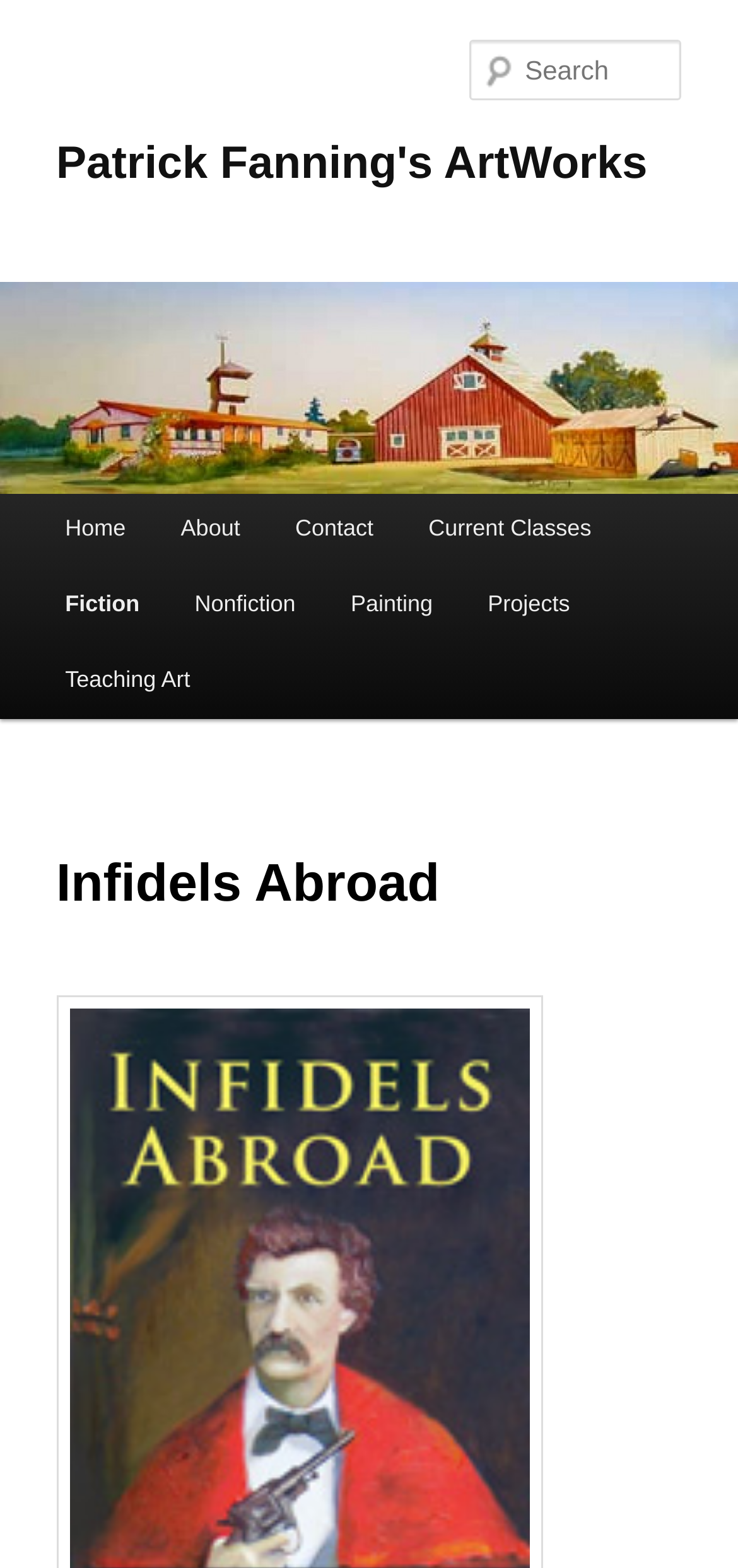Please specify the bounding box coordinates of the clickable region necessary for completing the following instruction: "View fiction works". The coordinates must consist of four float numbers between 0 and 1, i.e., [left, top, right, bottom].

[0.051, 0.362, 0.226, 0.411]